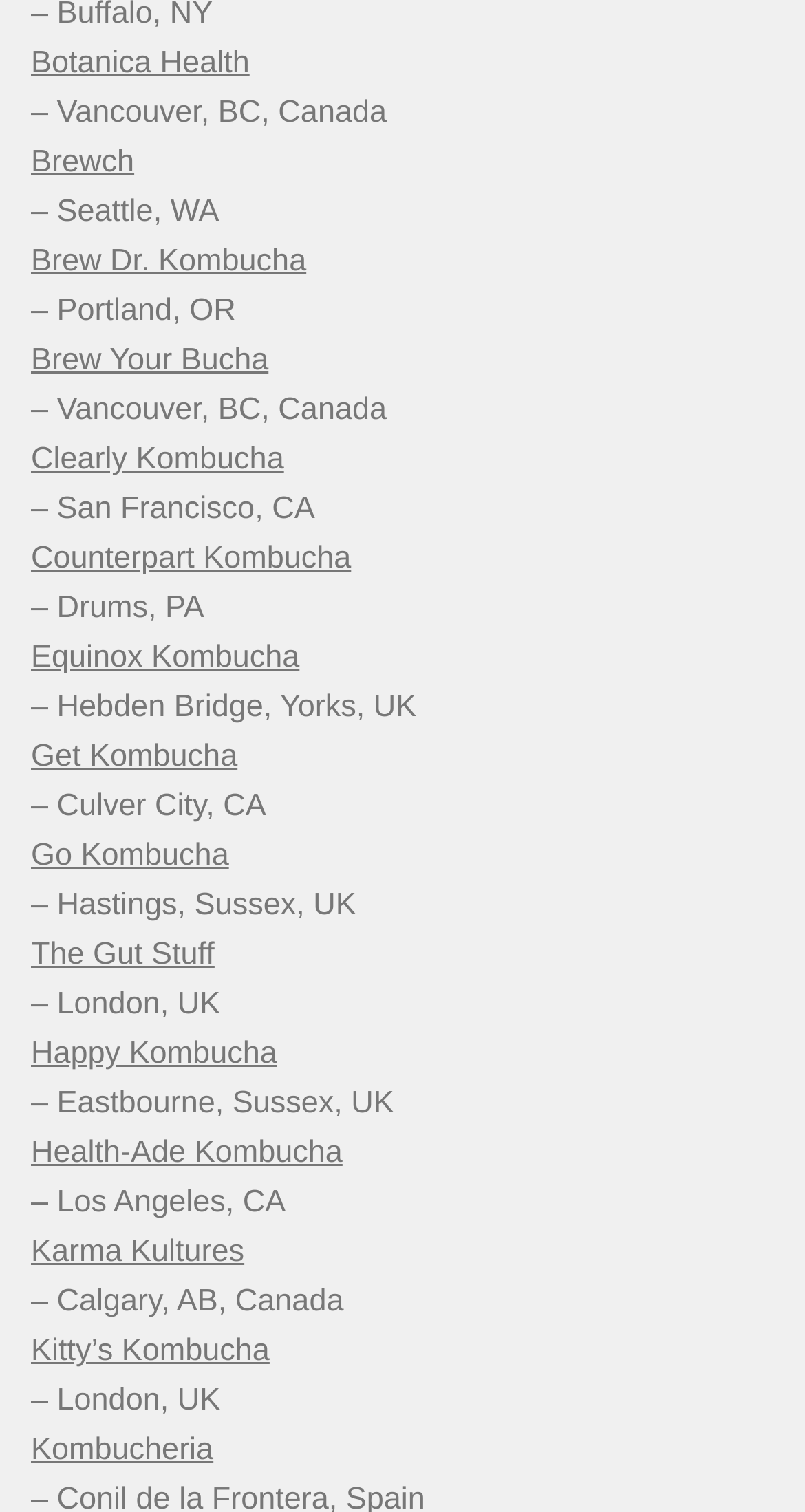Determine the bounding box coordinates for the area that needs to be clicked to fulfill this task: "go to Brewch". The coordinates must be given as four float numbers between 0 and 1, i.e., [left, top, right, bottom].

[0.038, 0.096, 0.167, 0.119]